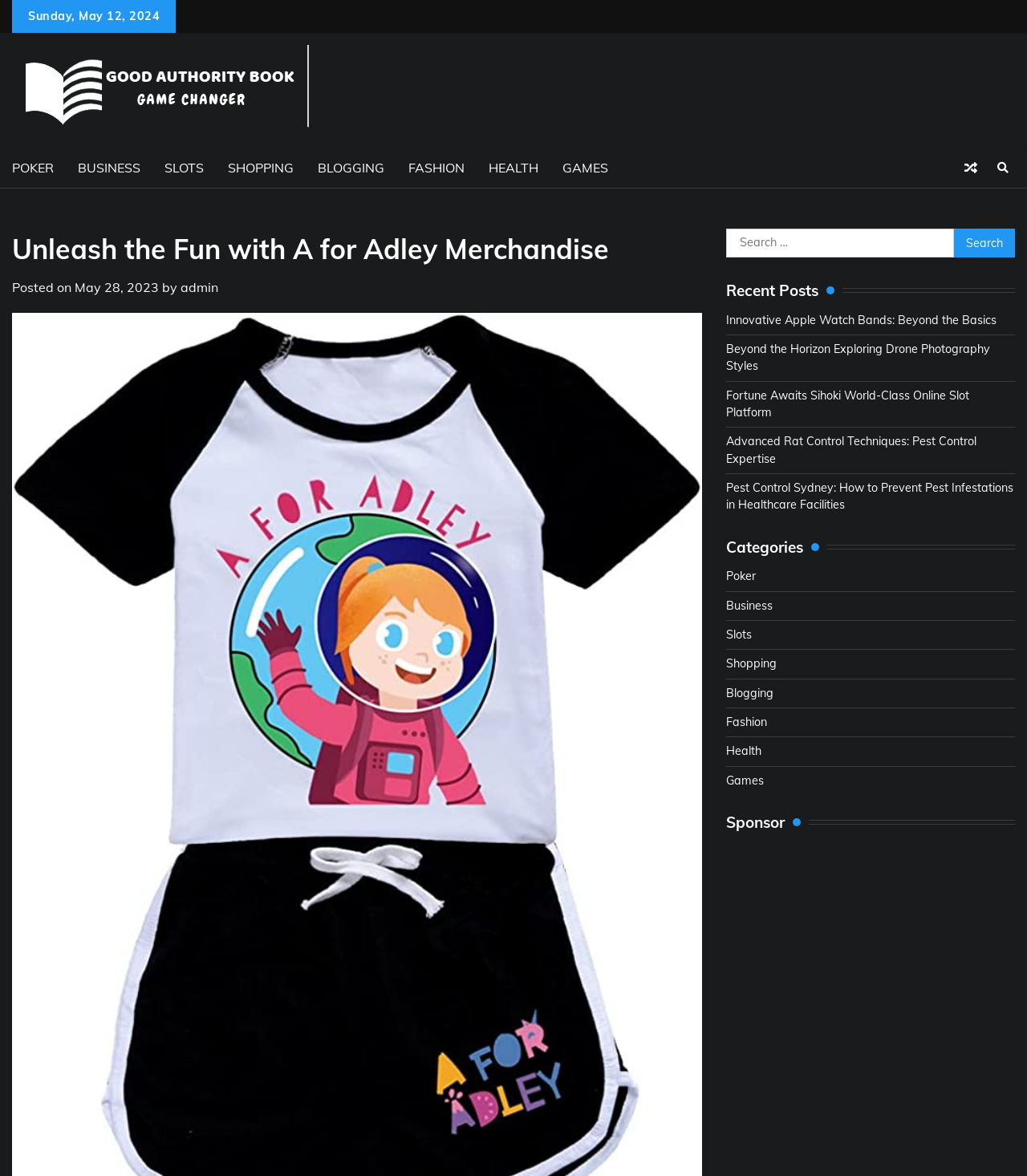Your task is to find and give the main heading text of the webpage.

Unleash the Fun with A for Adley Merchandise